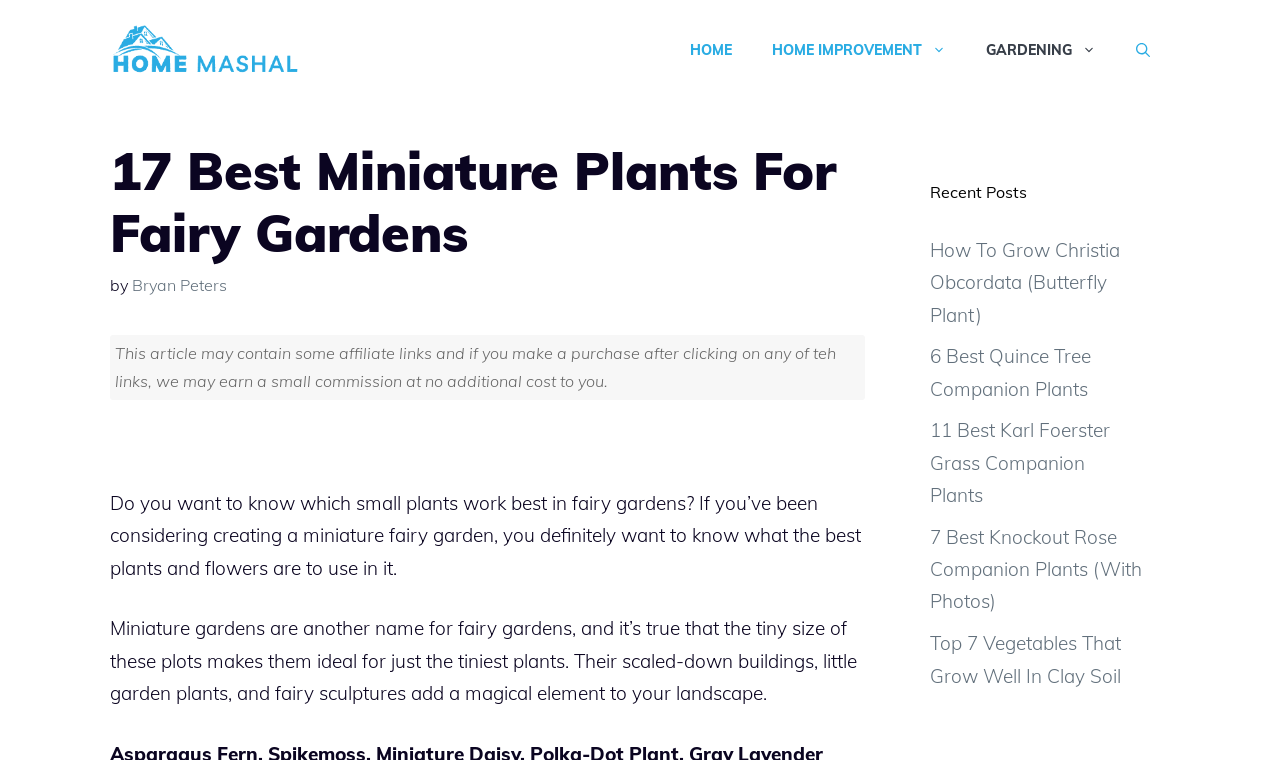Specify the bounding box coordinates of the element's region that should be clicked to achieve the following instruction: "go to home page". The bounding box coordinates consist of four float numbers between 0 and 1, in the format [left, top, right, bottom].

[0.086, 0.047, 0.234, 0.079]